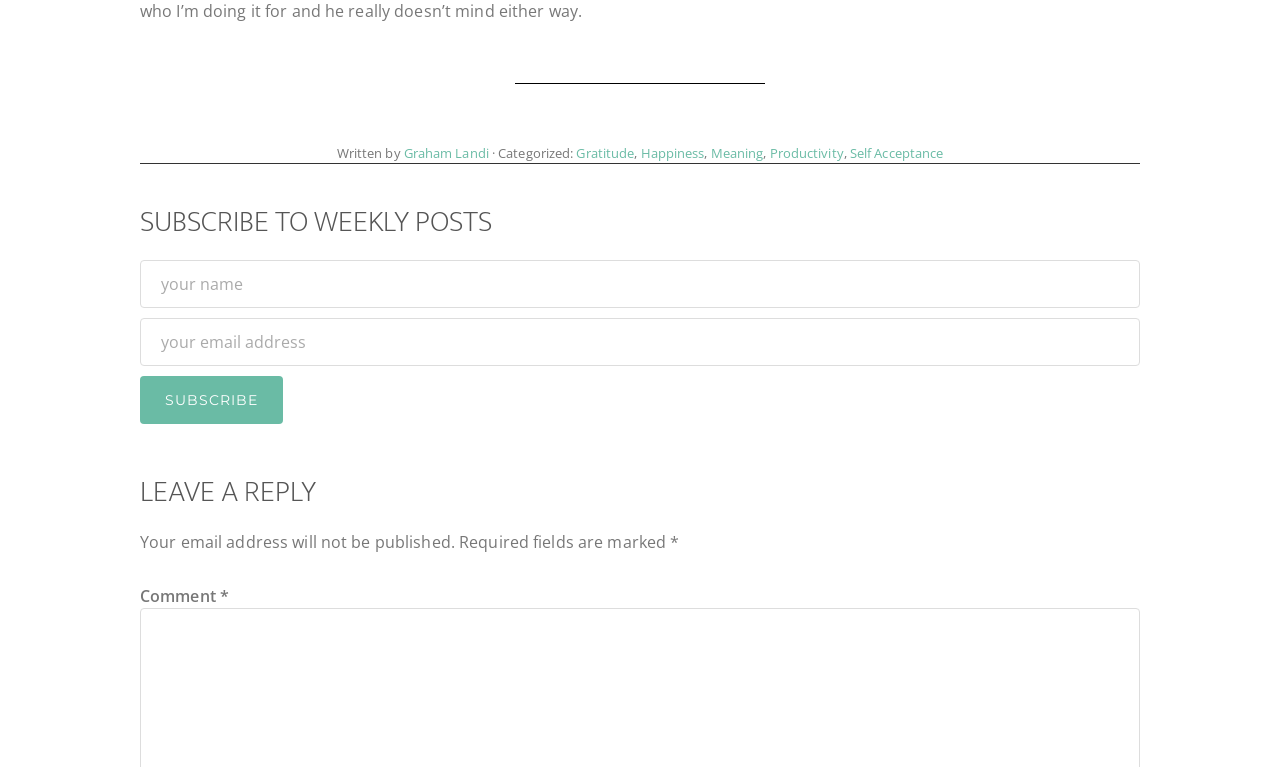Kindly respond to the following question with a single word or a brief phrase: 
How many categories are listed?

5